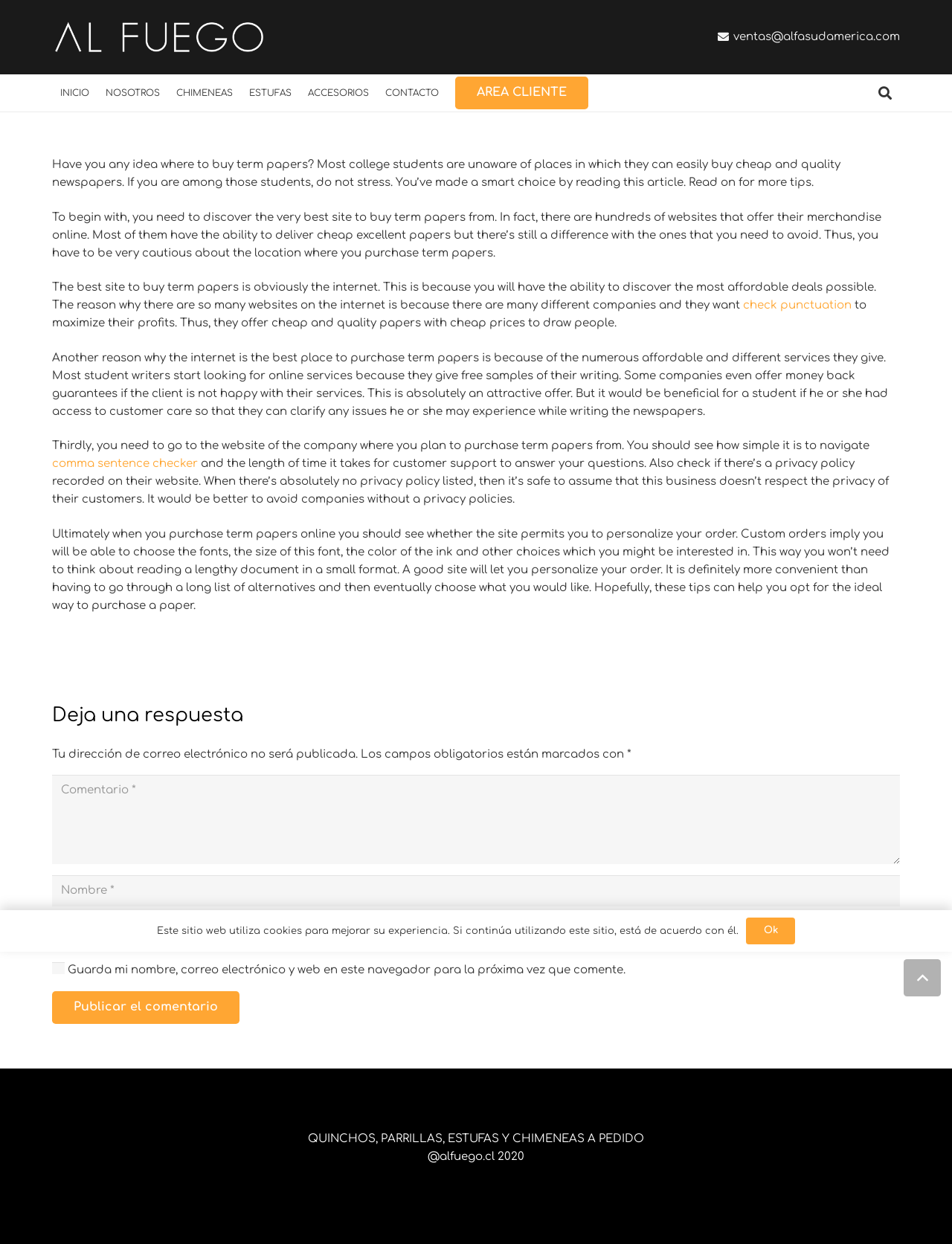Determine the bounding box for the UI element as described: "CONTACTO". The coordinates should be represented as four float numbers between 0 and 1, formatted as [left, top, right, bottom].

[0.396, 0.06, 0.47, 0.09]